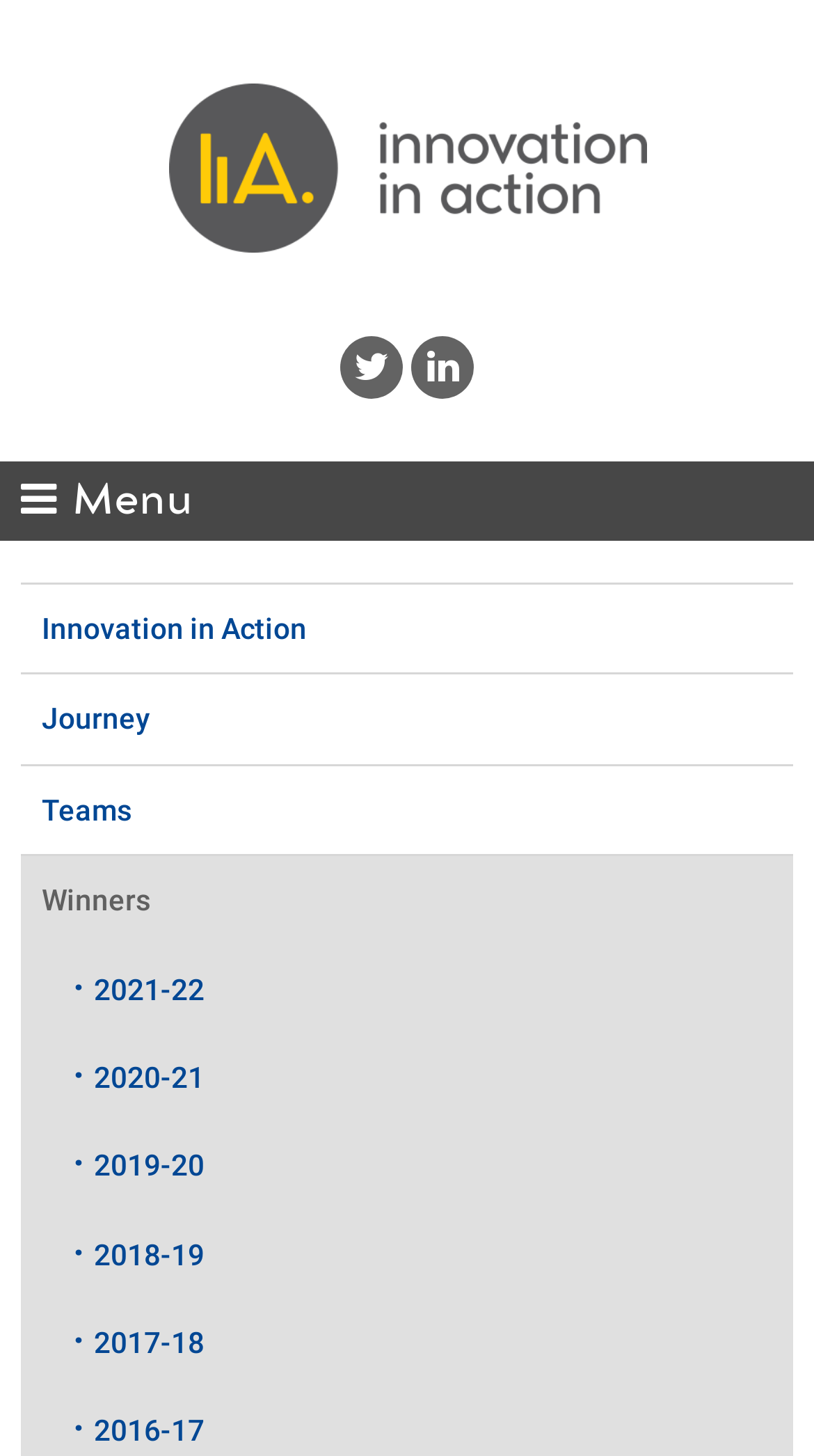Give an in-depth explanation of the webpage layout and content.

The webpage is about the "Innovation in Action" teams, specifically the 2013/14 winners. At the top left, there is a "Skip to content" link. Below it, a prominent heading reads "Innovation in Action: Solutions to Real World Challenges Innovation in Action: Solutions to Public Health Challenges", which is also a clickable link. To the left of this heading, there is an image with the same description.

On the top right, there are two icons, represented by '\uf099' and '\uf0e1', which are likely social media or sharing links. Below these icons, a menu link is located, which is also a heading, and spans the entire width of the page.

On the left side of the page, there is a vertical navigation menu with links to "Innovation in Action", "Journey", "Teams", "Winners", and several years from 2021-22 to 2017-18. These links are stacked on top of each other, with the "Innovation in Action" link at the top and the "2017-18" link at the bottom.